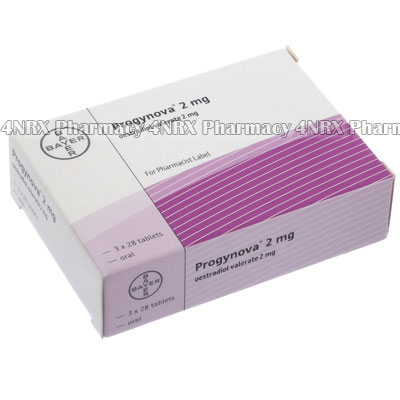Offer a detailed account of the various components present in the image.

The image showcases a rectangular packaging box of a medication labeled "Progynova® 2 mg." The box is designed for oral consumption and contains three sets of 28 tablets, as indicated on its front. The prominent branding appears in a distinct font alongside the dosage of "oestradiol valerate 2 mg," emphasizing its hormonal content. The color scheme features a clean white background with accents of purple stripes, giving it a professional appearance. This packaging is commonly used in the pharmaceutical industry and represents a medication often prescribed for hormone replacement therapy and other related conditions.